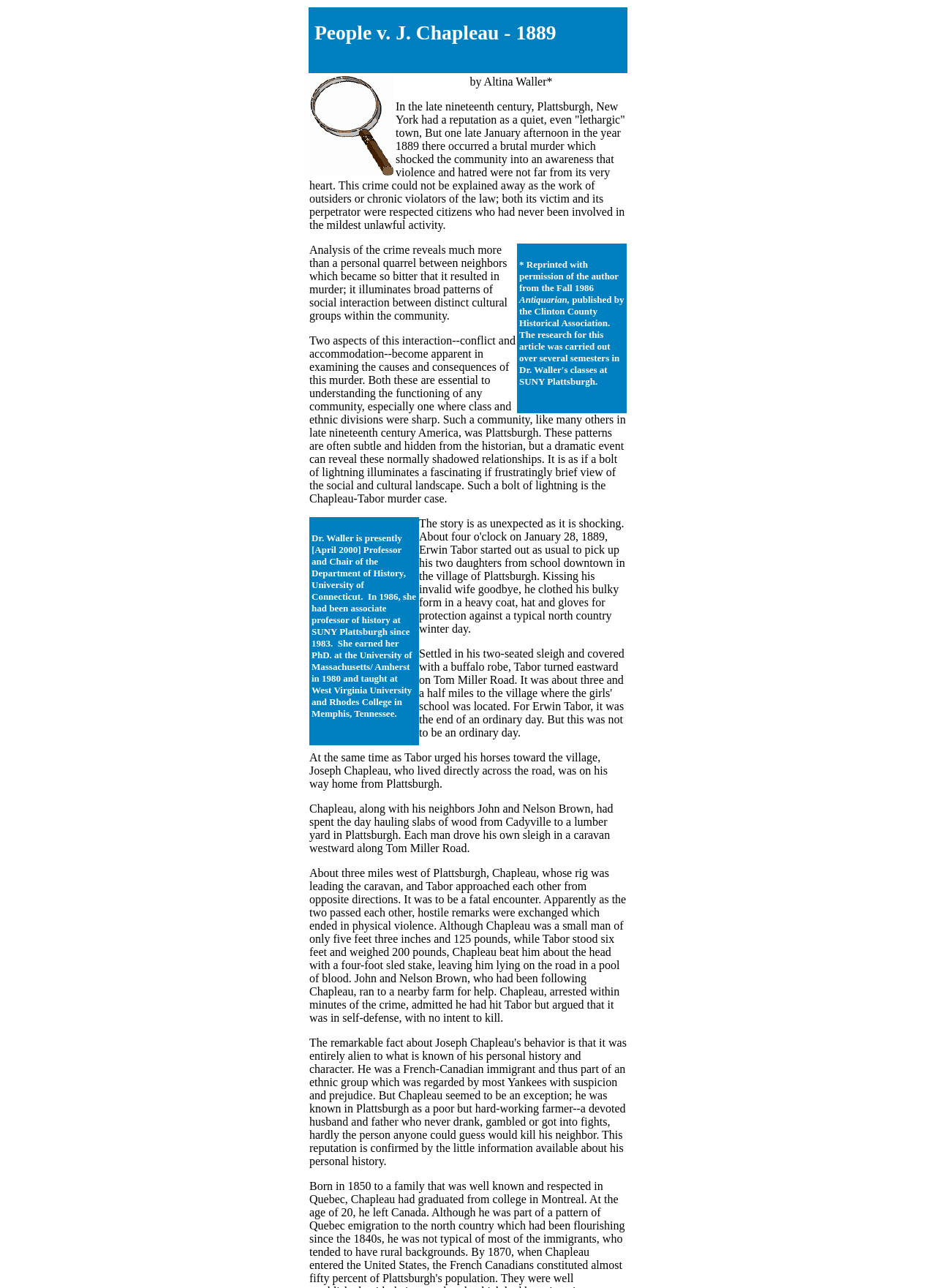What is the occupation of Dr. Waller?
Please interpret the details in the image and answer the question thoroughly.

I found a LayoutTableCell element with the text 'Dr. Waller is presently [April 2000] Professor and Chair of the Department of History, University of Connecticut.', which indicates that Dr. Waller is a professor and chair of the department of history.